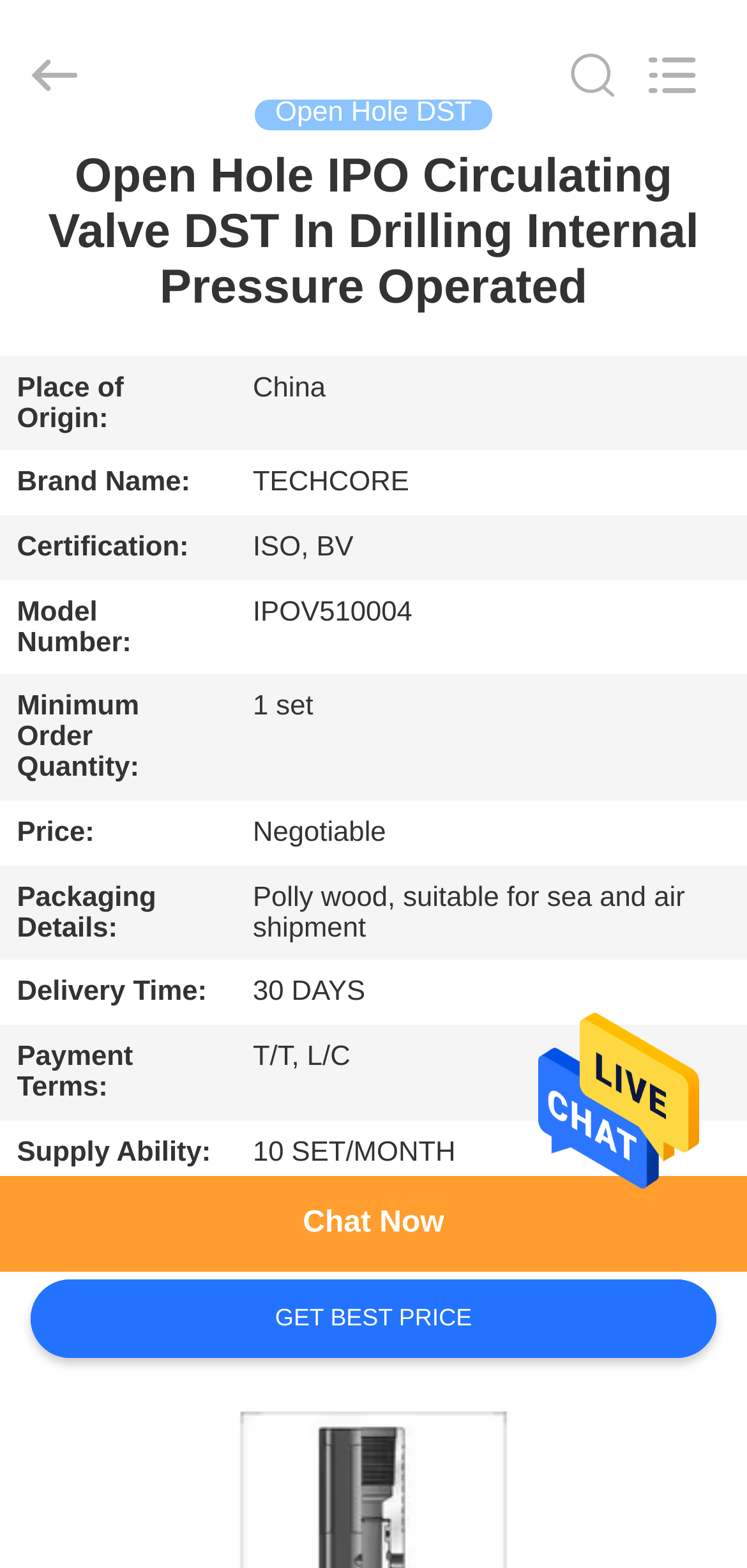Extract the main headline from the webpage and generate its text.

Open Hole IPO Circulating Valve DST In Drilling Internal Pressure Operated